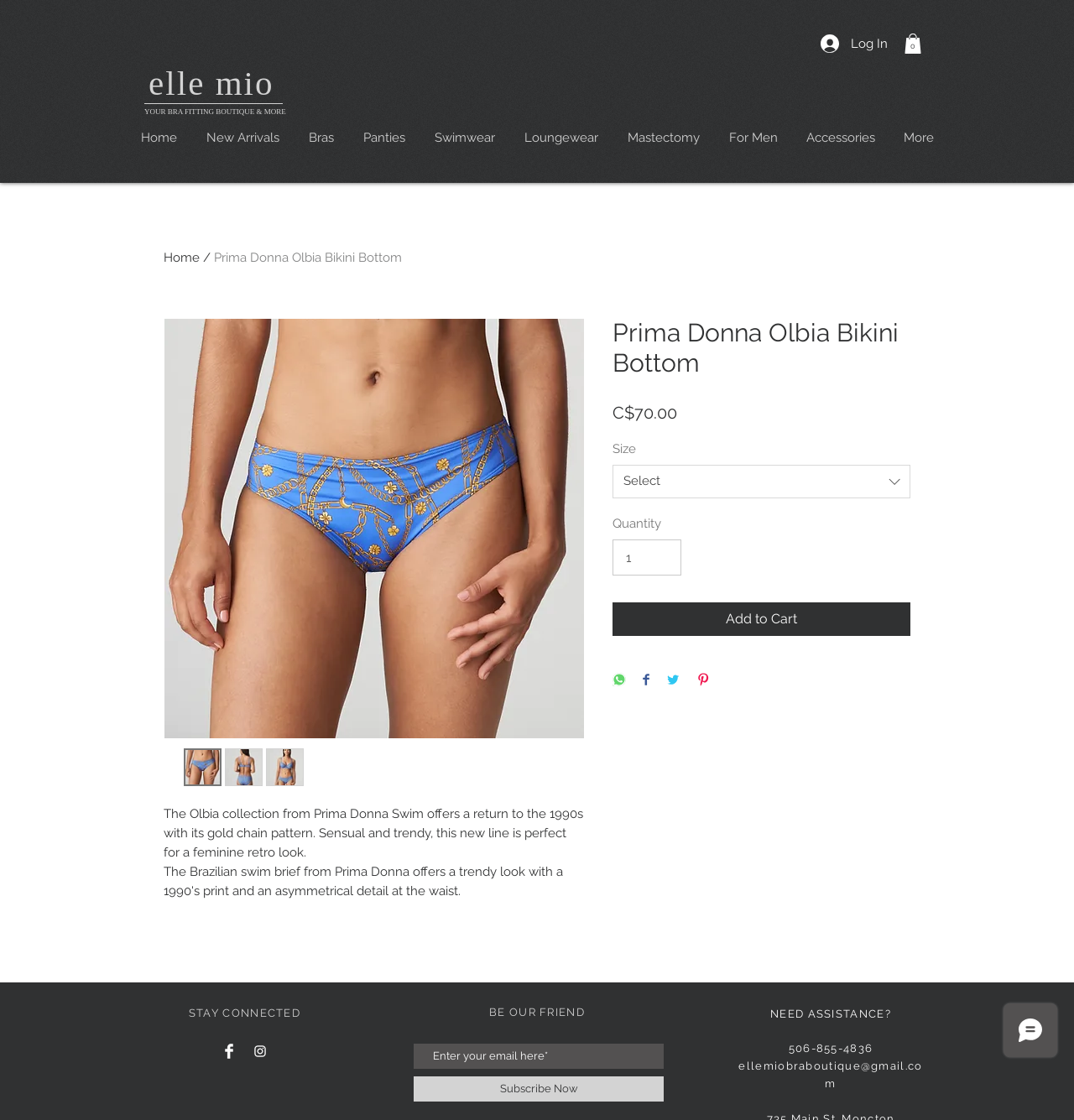Identify the bounding box for the UI element described as: "Subscribe Now". The coordinates should be four float numbers between 0 and 1, i.e., [left, top, right, bottom].

[0.385, 0.961, 0.618, 0.983]